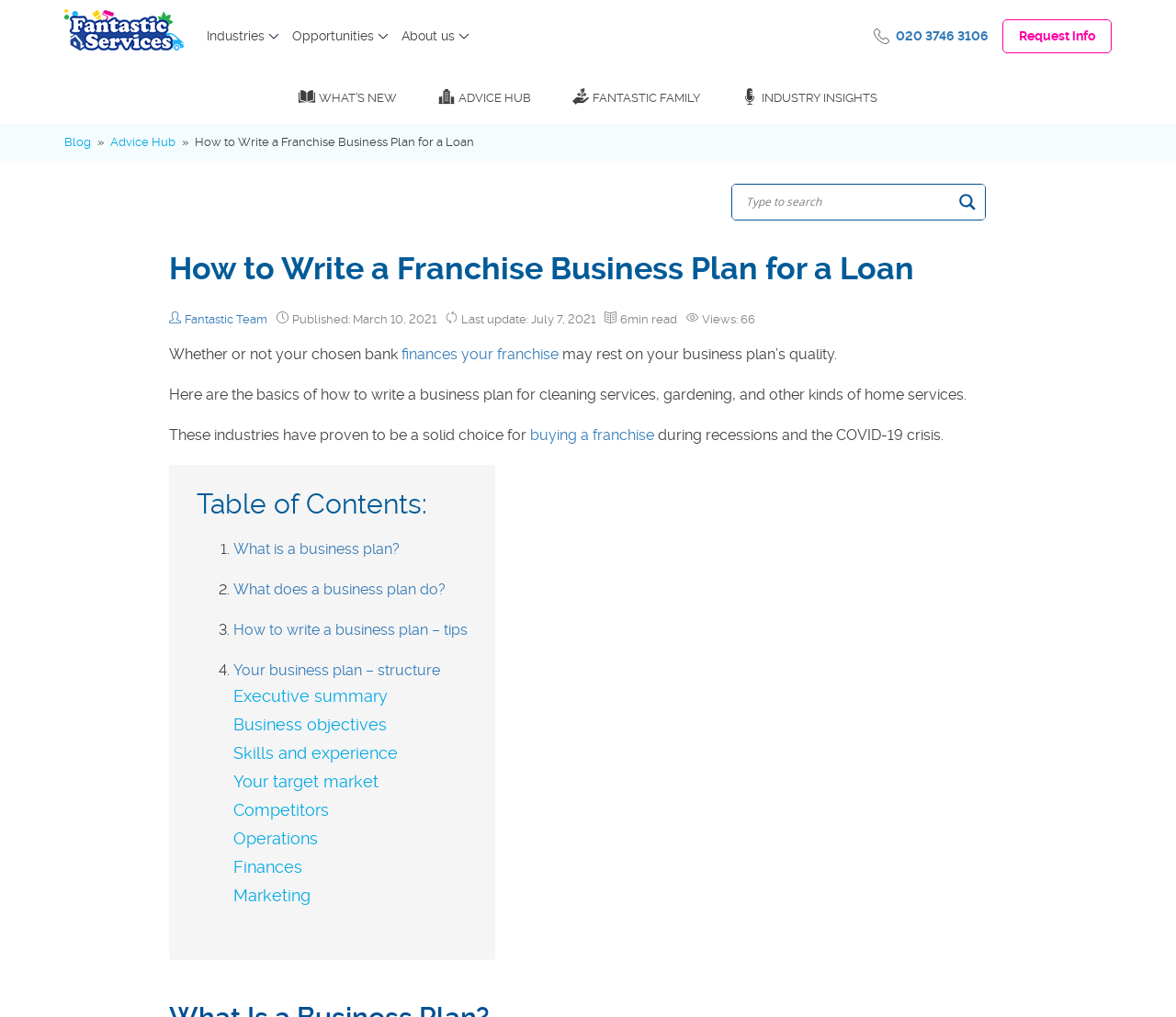How long does it take to read this article?
Could you give a comprehensive explanation in response to this question?

The webpage indicates that the article takes 6 minutes to read, as stated in the text '6min read'.